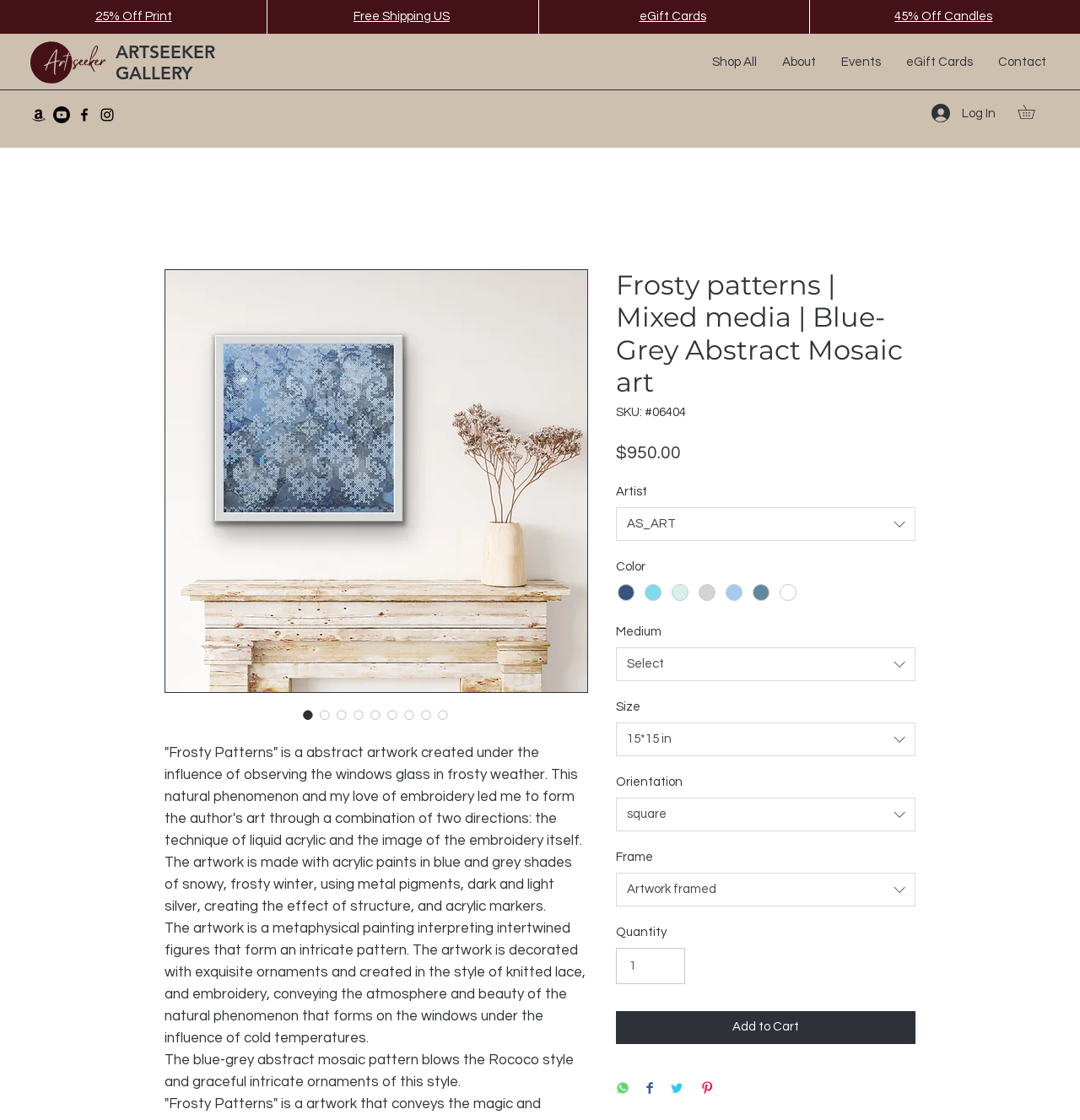Locate the bounding box coordinates of the segment that needs to be clicked to meet this instruction: "Click the 'Log In' button".

[0.852, 0.088, 0.933, 0.114]